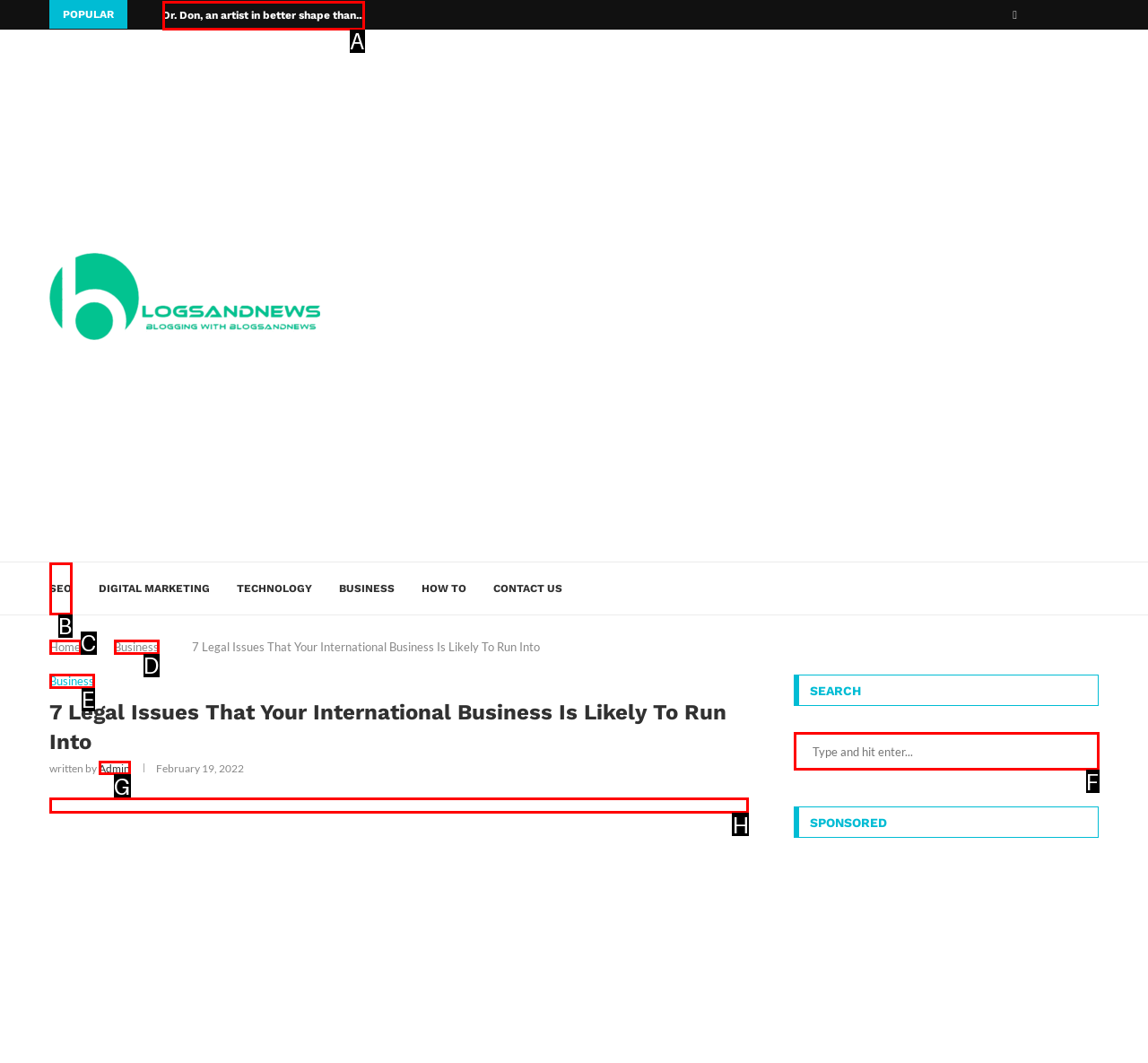Choose the HTML element that best fits the given description: name="s" placeholder="Type and hit enter...". Answer by stating the letter of the option.

F